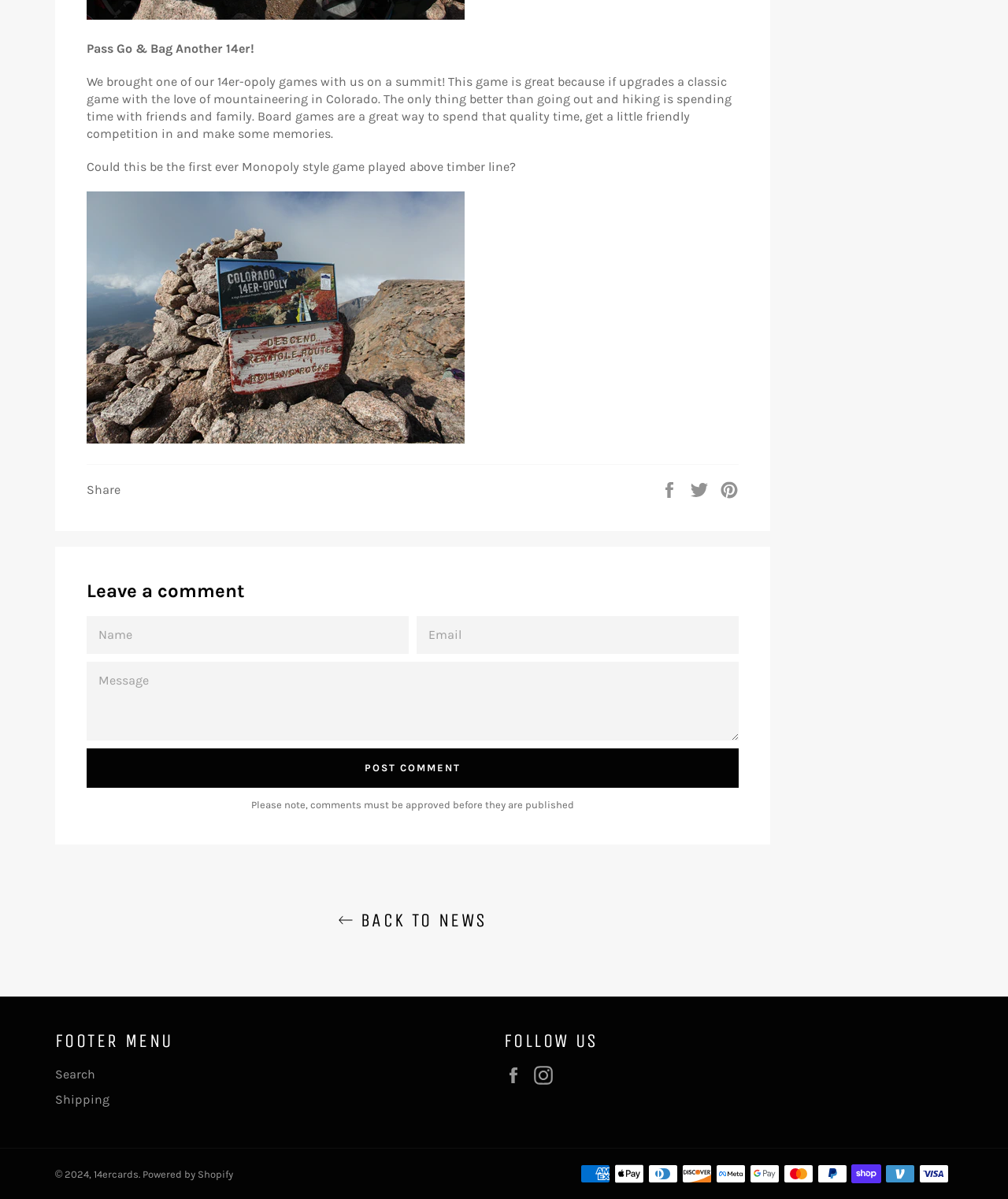Please identify the bounding box coordinates of the element I should click to complete this instruction: 'Share on Facebook'. The coordinates should be given as four float numbers between 0 and 1, like this: [left, top, right, bottom].

[0.655, 0.401, 0.677, 0.414]